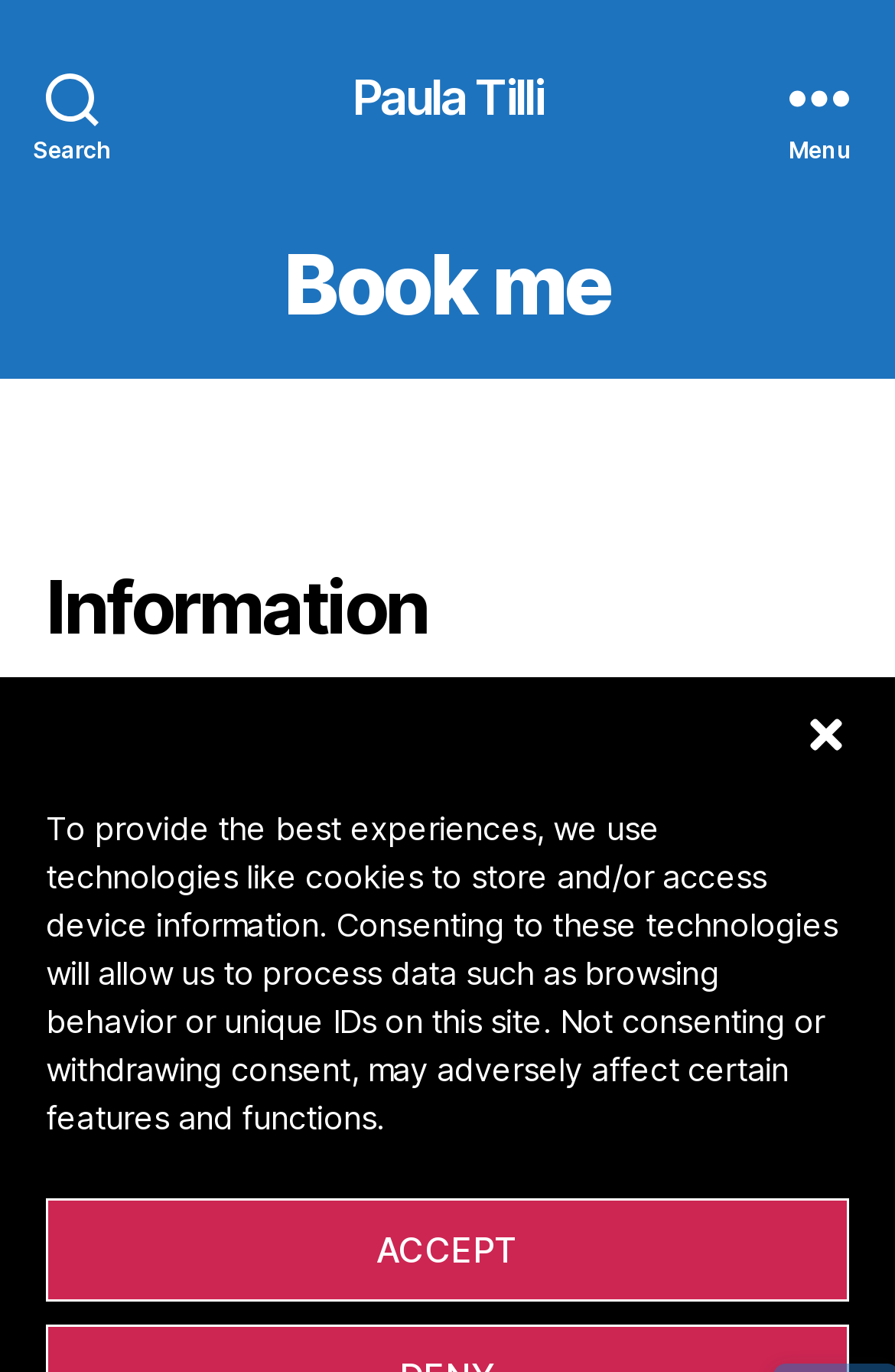Can you give a detailed response to the following question using the information from the image? What is the author's name?

The link 'Paula Tilli' is present on the webpage, which suggests that Paula Tilli is the author of the webpage.